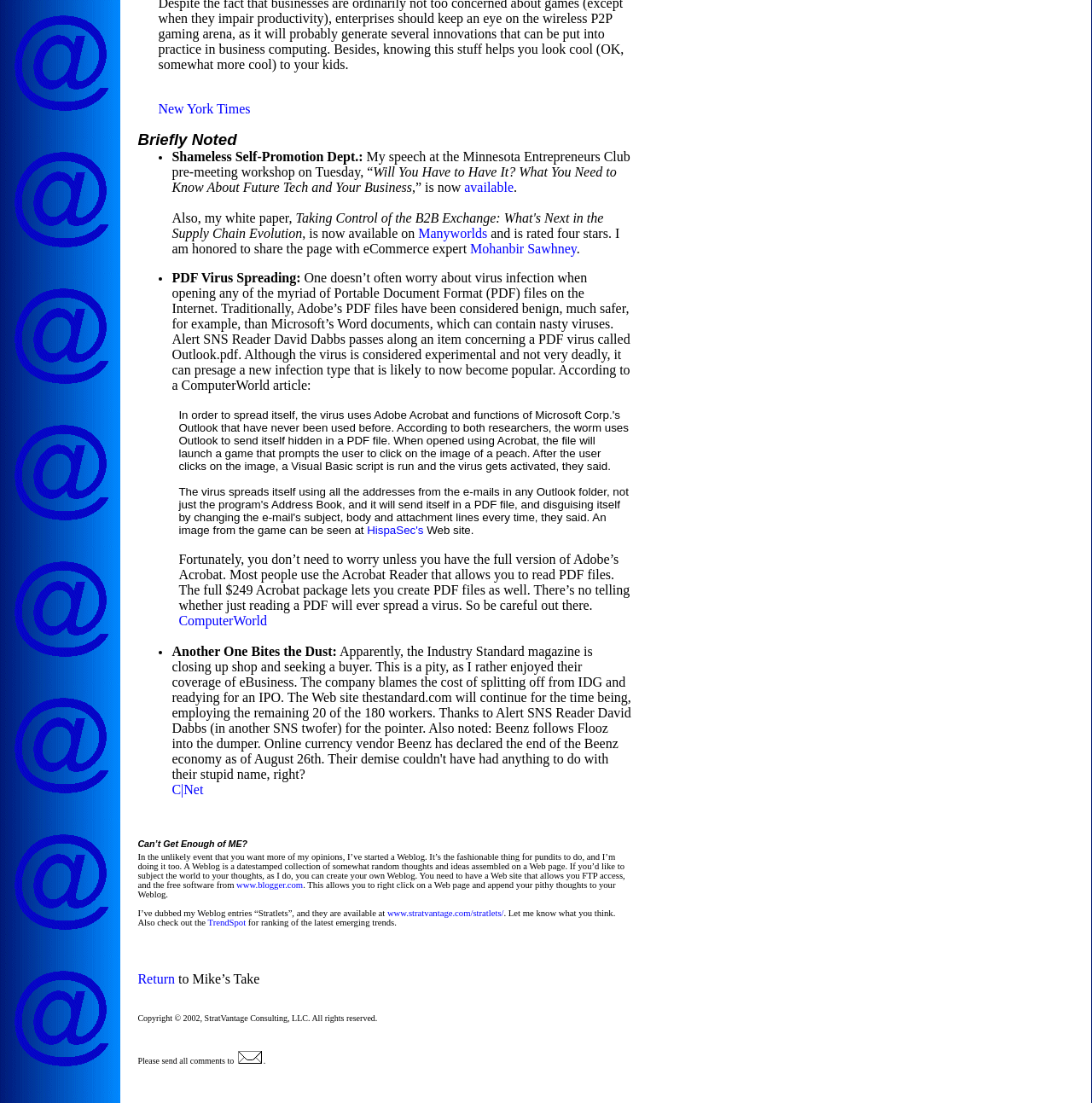What is the name of the author's weblog?
Please provide a comprehensive answer based on the information in the image.

I found this information by reading the section about the author's weblog, which states 'I’ve dubbed my Weblog entries “Stratlets”, and they are available at www.stratvantage.com/stratlets/.'